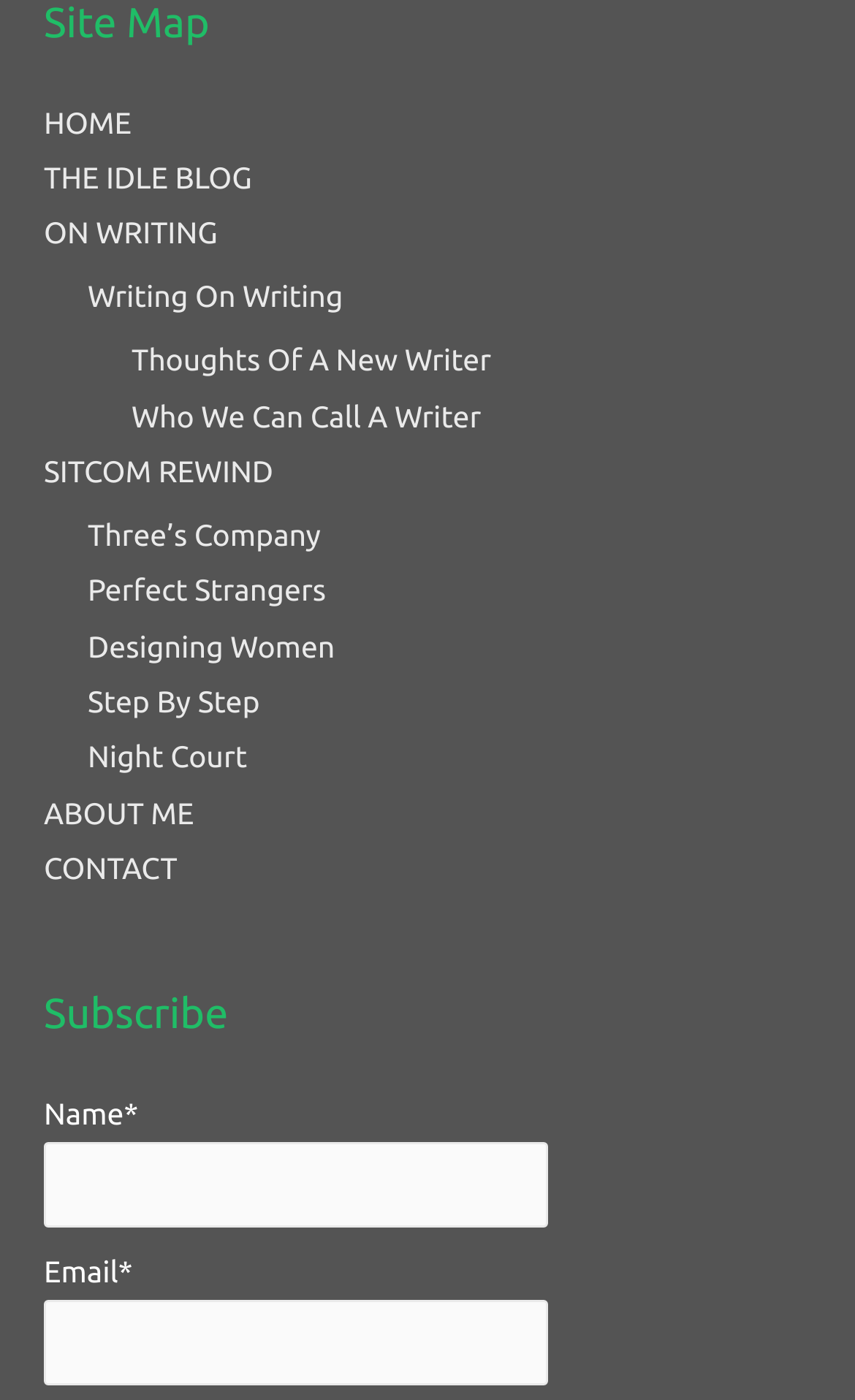Determine the bounding box coordinates of the section I need to click to execute the following instruction: "Enter your name in the Name field". Provide the coordinates as four float numbers between 0 and 1, i.e., [left, top, right, bottom].

[0.051, 0.816, 0.64, 0.876]